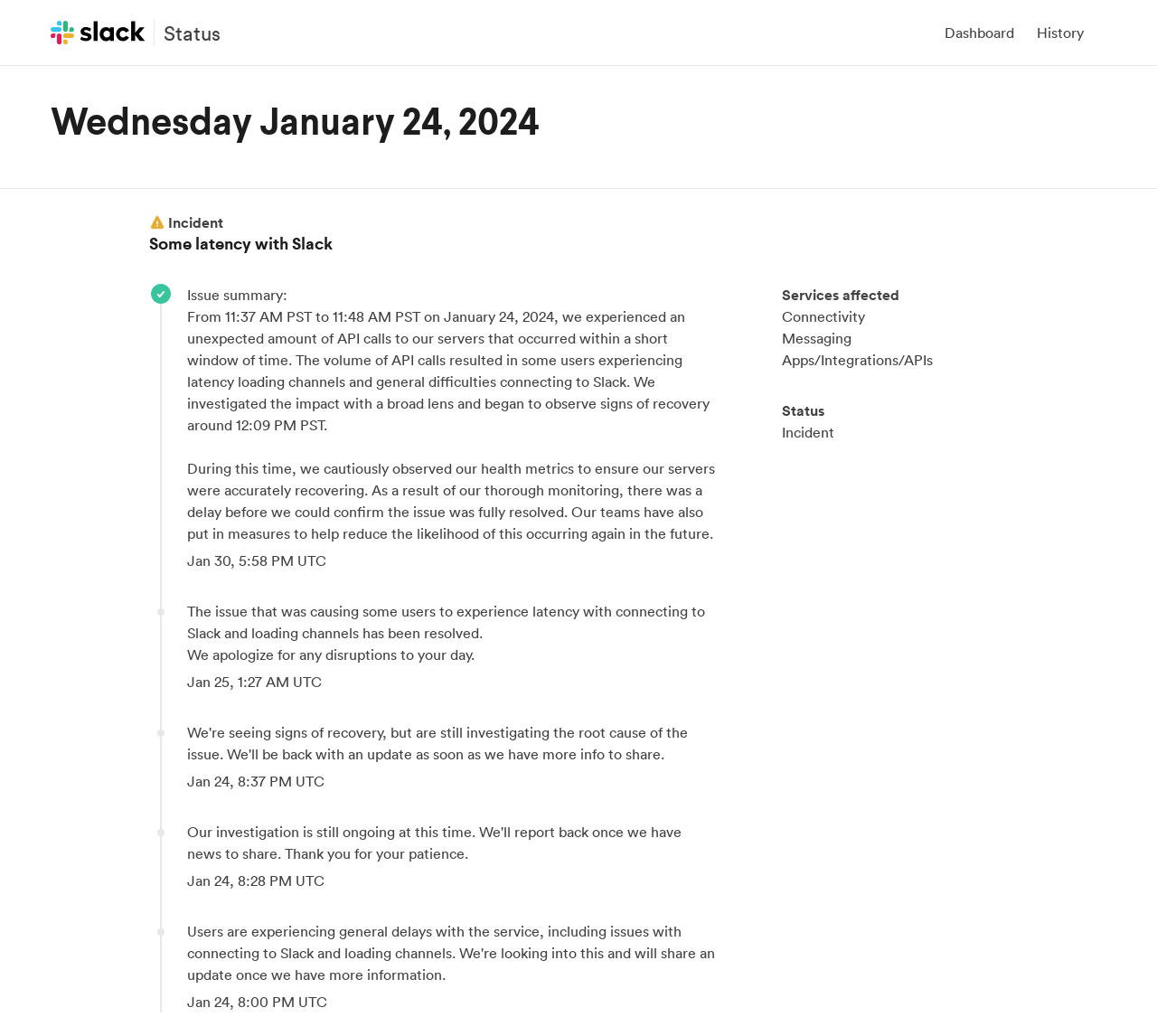Detail the webpage's structure and highlights in your description.

The webpage is a system status page for Slack, a communication platform. At the top left, there is a link to the "Status" page, accompanied by a small image. On the top right, there are two more links, "Dashboard" and "History". 

Below the top navigation, there is a heading that displays the current date, "Wednesday, January 24, 2024". Next to the date, there is a small image. 

The main content of the page is an incident report. The report starts with a heading "Some latency with Slack" and is followed by an image. The incident summary is provided, explaining that there was an unexpected amount of API calls to the servers, resulting in some users experiencing latency loading channels and difficulties connecting to Slack. The report also mentions the time frame of the incident and the measures taken to resolve it.

Below the incident summary, there are several paragraphs of text providing more details about the incident, including the monitoring of health metrics and the implementation of measures to prevent similar incidents in the future. 

The page also displays a series of timestamps, including "Jan 30, 5:58 PM UTC", "Jan 25, 1:27 AM UTC", "Jan 24, 8:37 PM UTC", "Jan 24, 8:28 PM UTC", and "Jan 24, 8:00 PM UTC", which likely represent updates or milestones related to the incident.

On the right side of the page, there is a section labeled "Services affected", which lists several services, including "Connectivity", "Messaging", "Apps/Integrations/APIs", "Status", and "Incident".